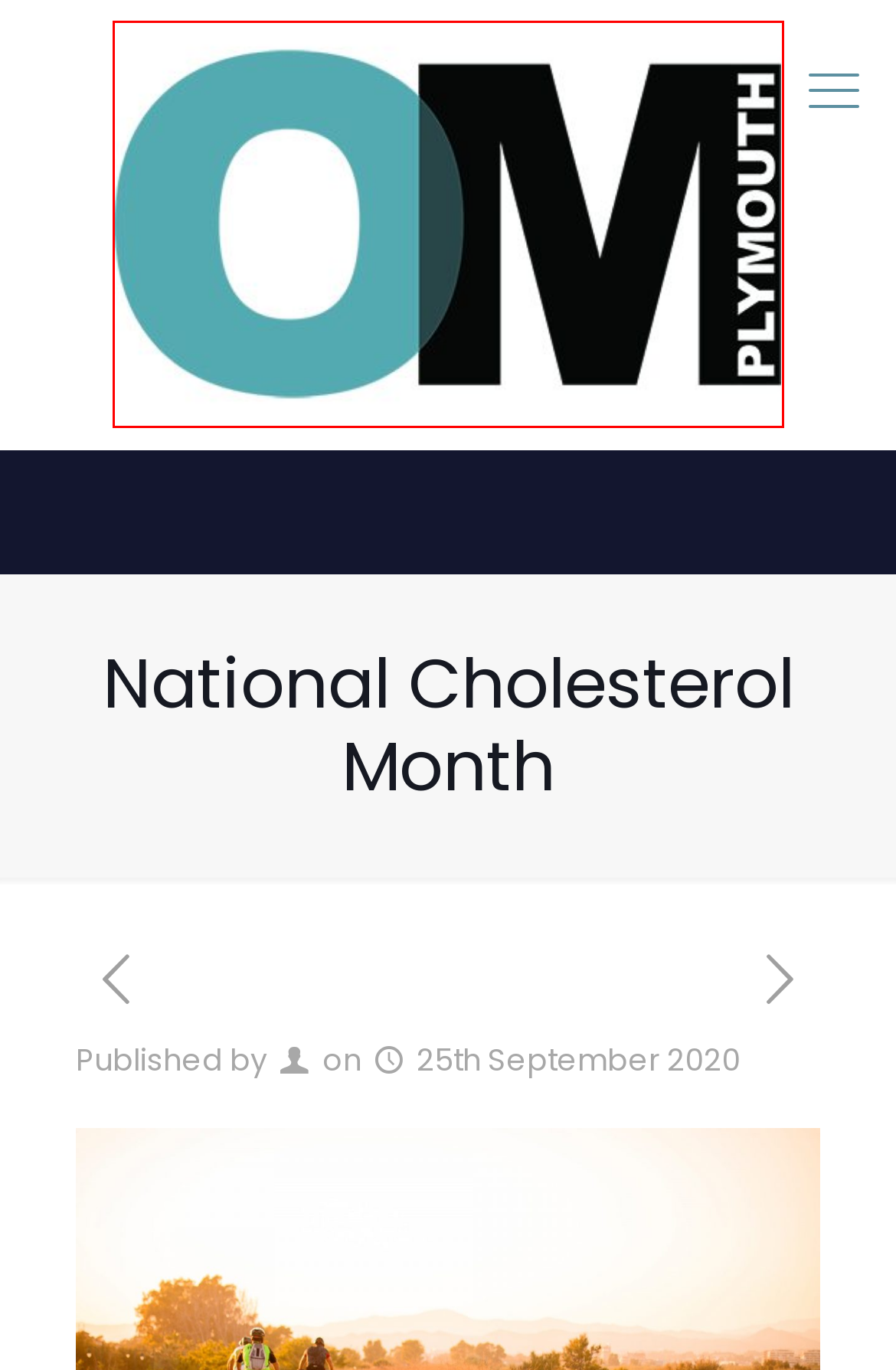Review the webpage screenshot provided, noting the red bounding box around a UI element. Choose the description that best matches the new webpage after clicking the element within the bounding box. The following are the options:
A. Other Services - OM Media Group
B. SUPER SUMMER OF STAYCATIONS AT ROYAL WILLIAM YARD - OM Media Group
C. Mike LeGassick: Savings & Investments - OM Media Group
D. Plastic Free July - OM Media Group
E. World Mental Health Day - OM Media Group
F. OM Plymouth Online Lifestyle Magazine - Contact Us
G. OM Plymouth Online Events & Lifestyle Magazine
H. Publications - OM Media Group

G